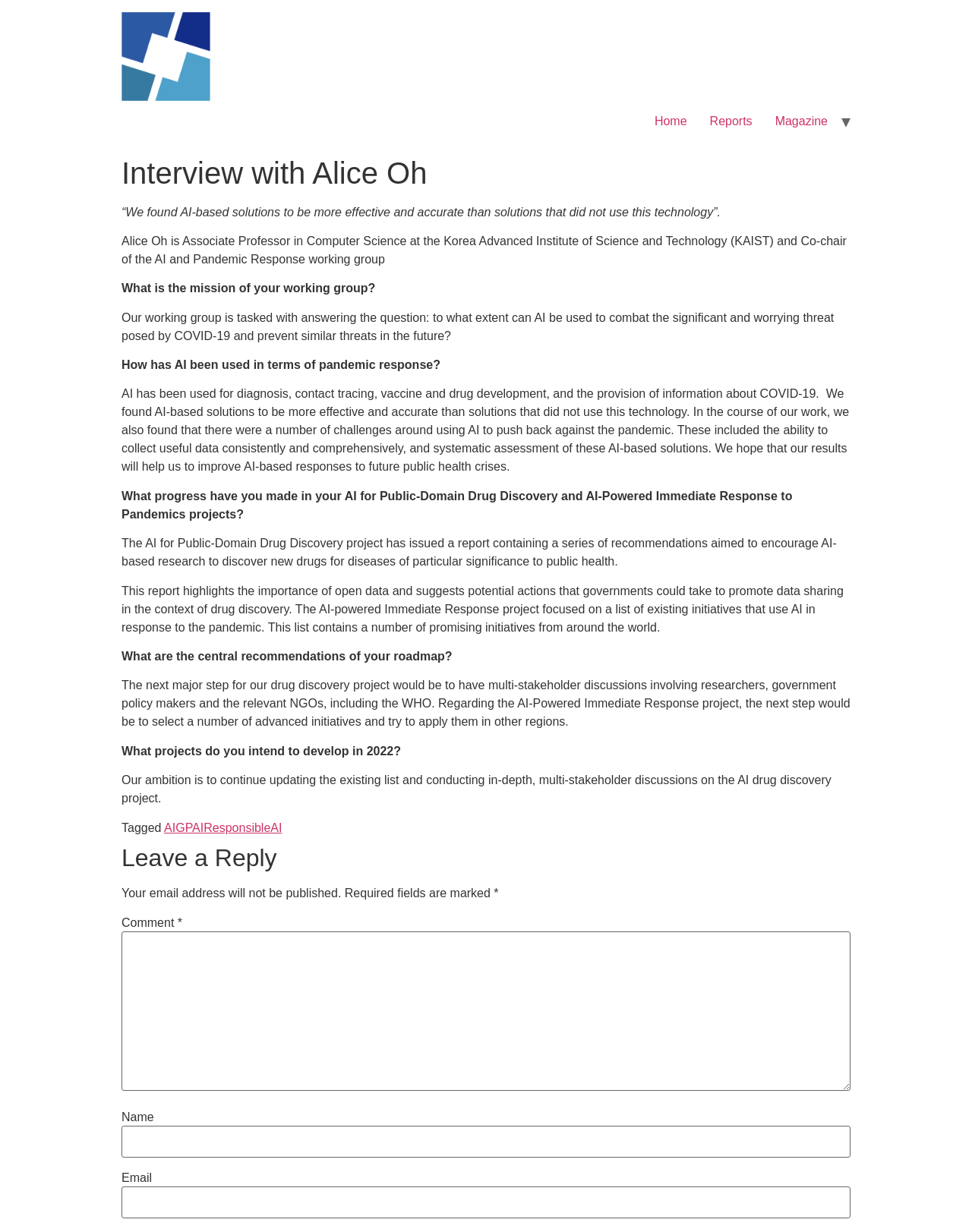Provide a brief response using a word or short phrase to this question:
What is the topic of the AI for Public-Domain Drug Discovery project?

drug discovery